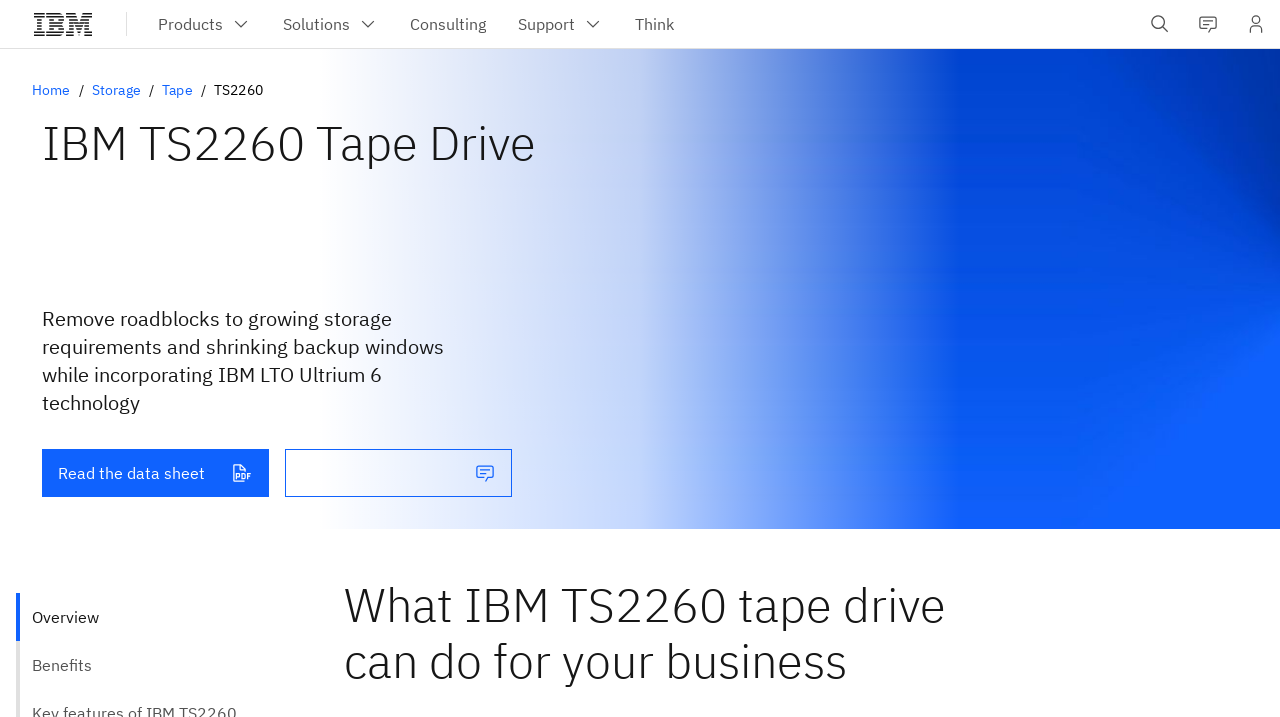Using the provided description: "Think", find the bounding box coordinates of the corresponding UI element. The output should be four float numbers between 0 and 1, in the format [left, top, right, bottom].

[0.484, 0.0, 0.539, 0.067]